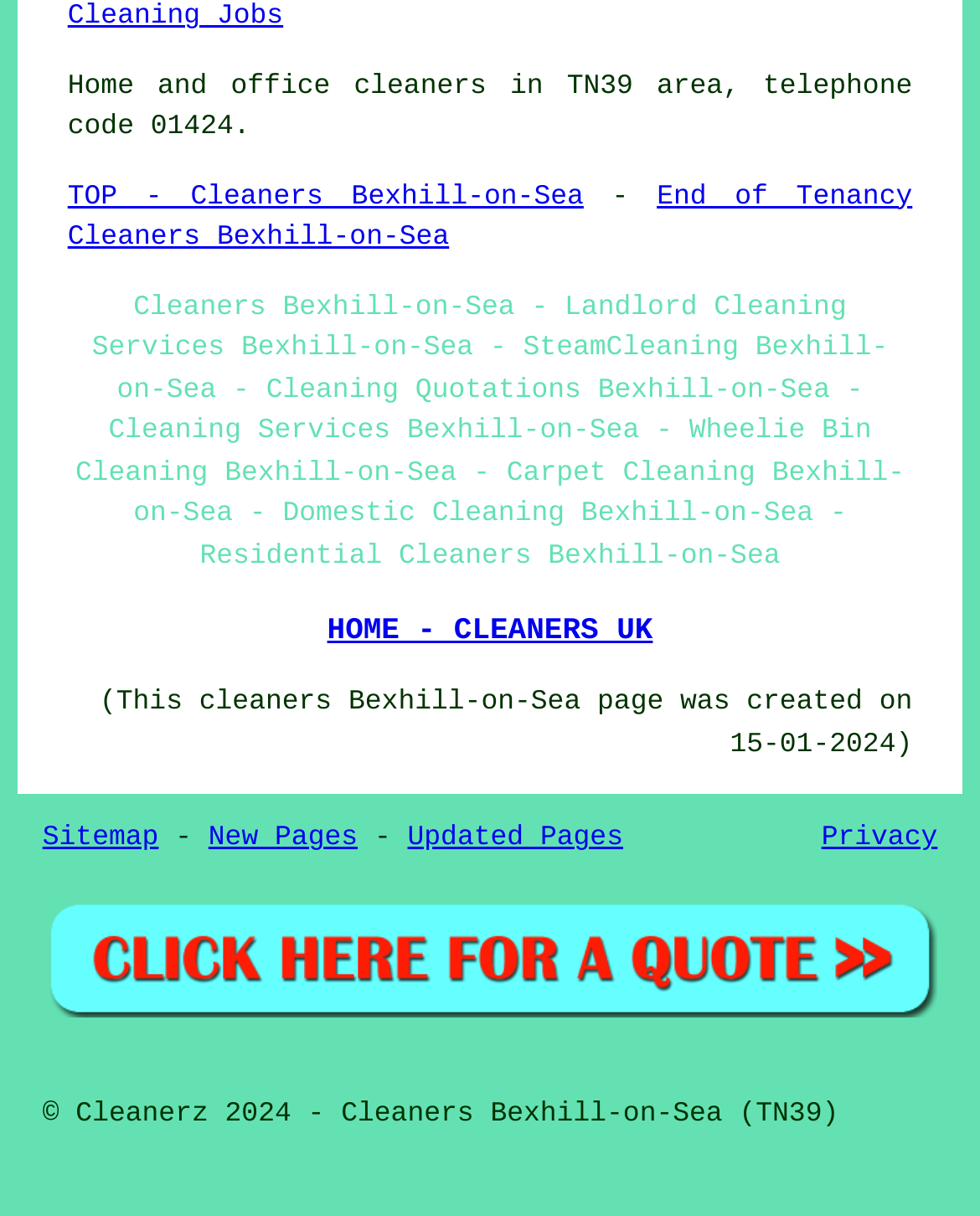Answer the following query concisely with a single word or phrase:
What is the position of the 'Sitemap' link?

Top-left